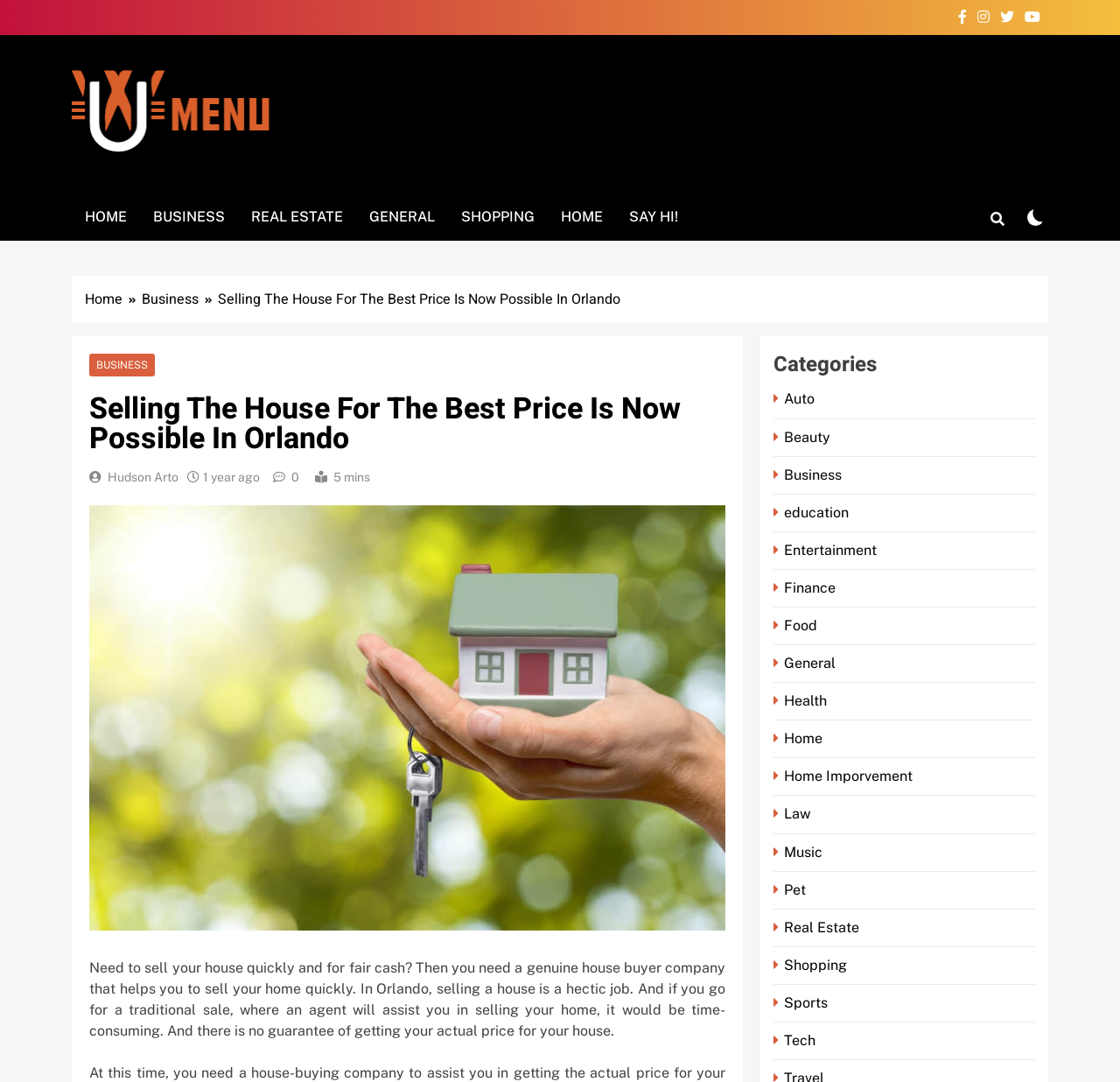Locate the bounding box coordinates of the element I should click to achieve the following instruction: "Click the REAL ESTATE link".

[0.212, 0.179, 0.318, 0.223]